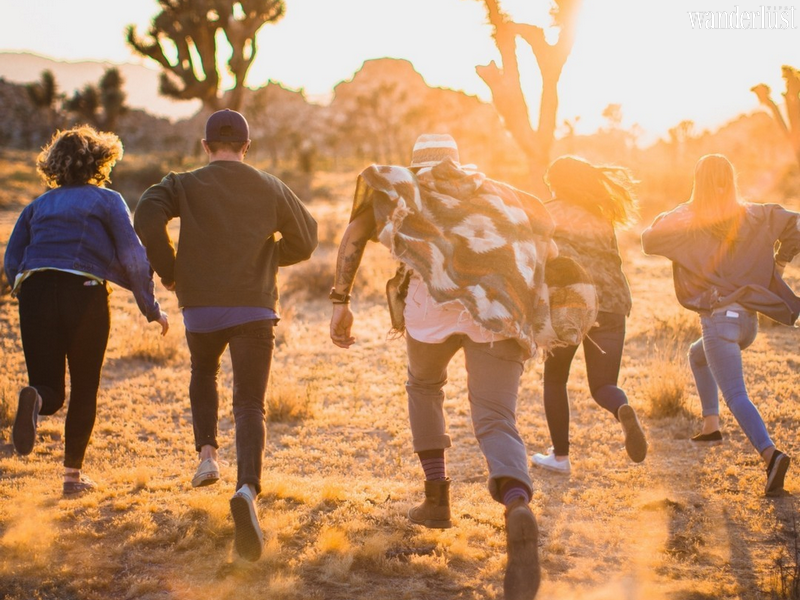What type of attire are the friends wearing?
We need a detailed and exhaustive answer to the question. Please elaborate.

The caption describes the friends as being dressed in casual attire, with some wearing cozy ponchos, which suggests a relaxed and informal style of clothing.